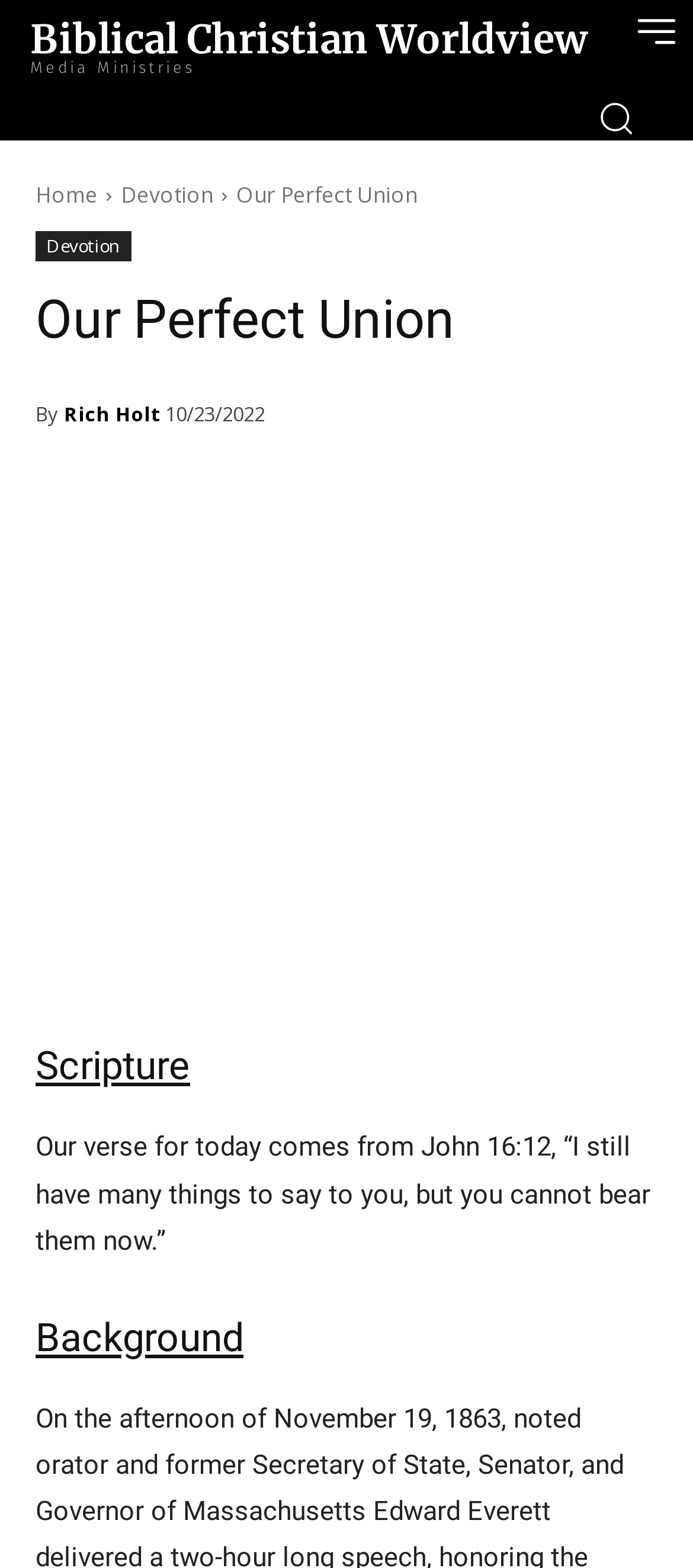Please provide a one-word or phrase answer to the question: 
Who is the author of the devotional?

Rich Holt